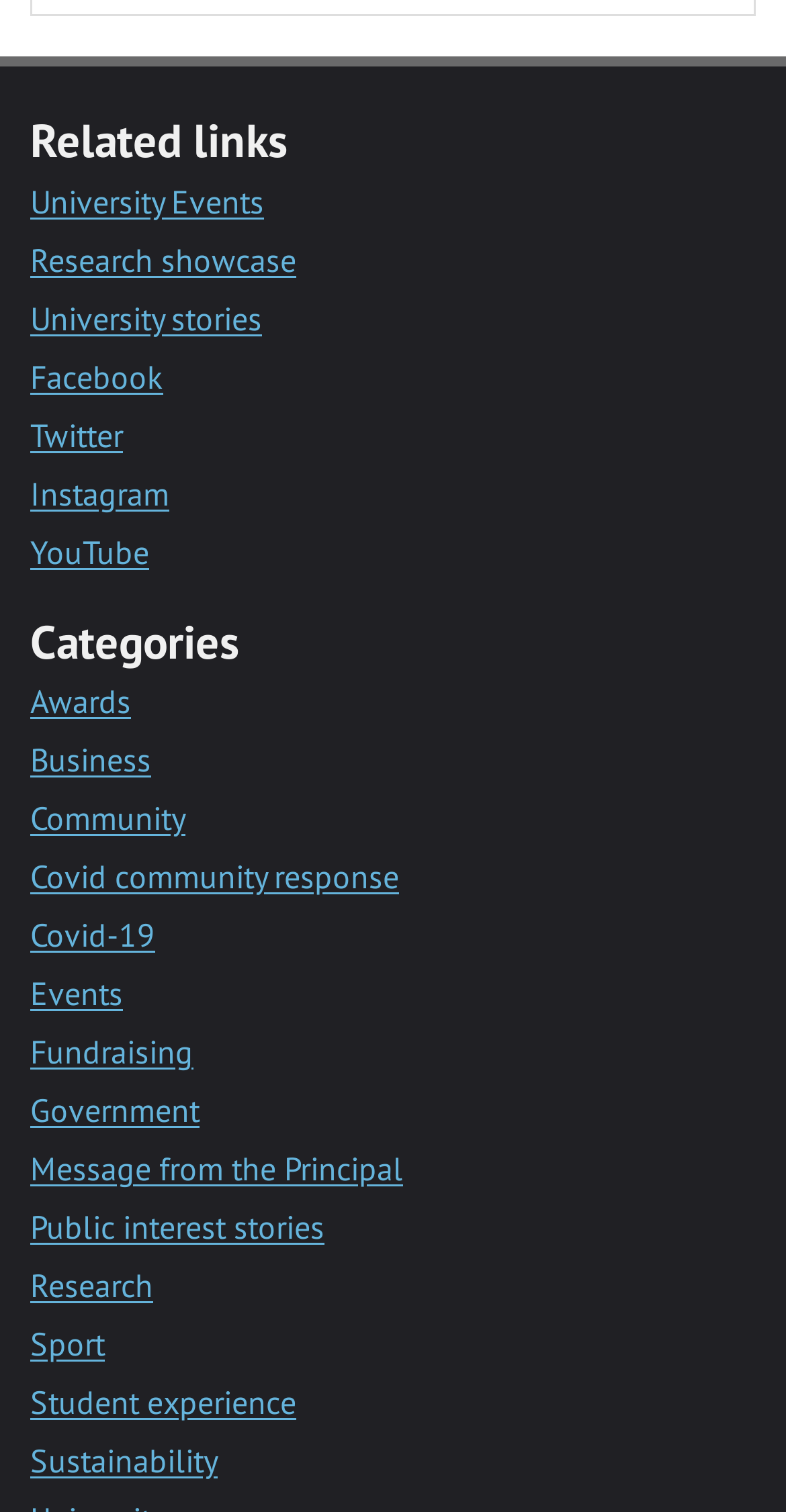Please specify the bounding box coordinates of the clickable region necessary for completing the following instruction: "Read Research showcase". The coordinates must consist of four float numbers between 0 and 1, i.e., [left, top, right, bottom].

[0.038, 0.158, 0.377, 0.185]